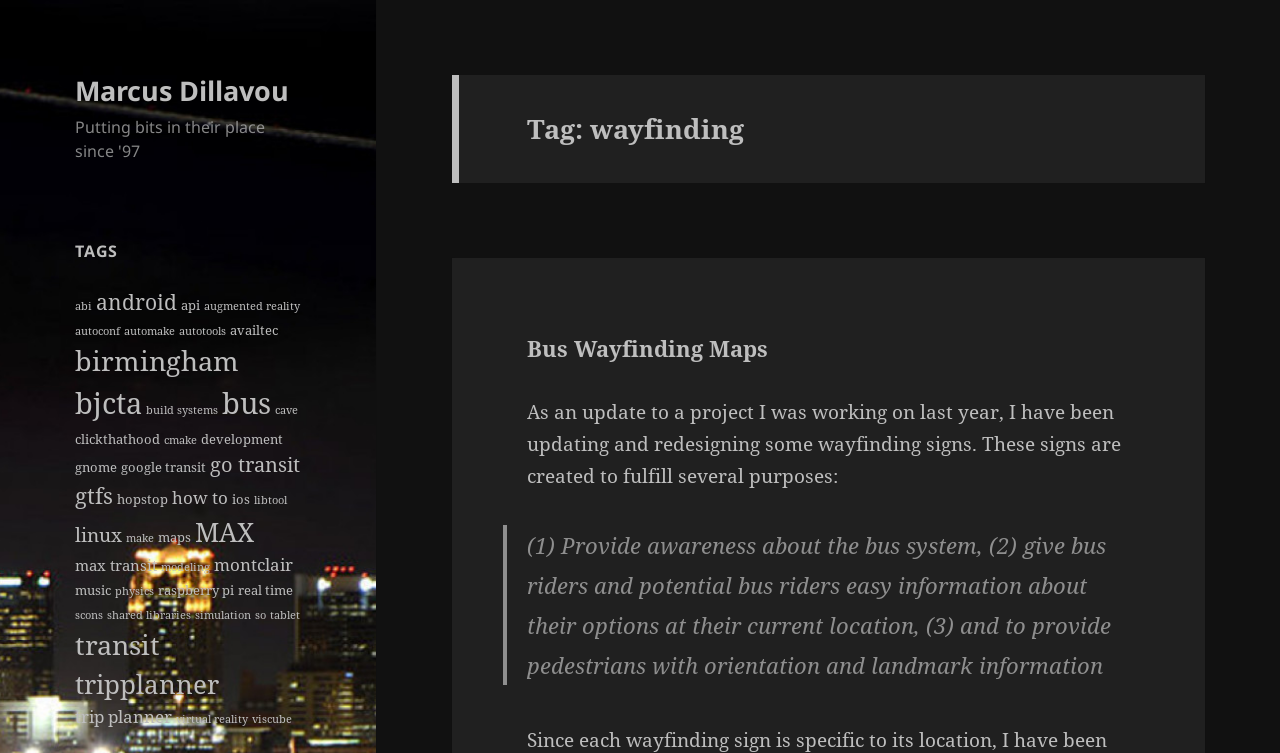Determine the bounding box coordinates for the area that needs to be clicked to fulfill this task: "follow the 'MAX' link". The coordinates must be given as four float numbers between 0 and 1, i.e., [left, top, right, bottom].

[0.153, 0.683, 0.199, 0.73]